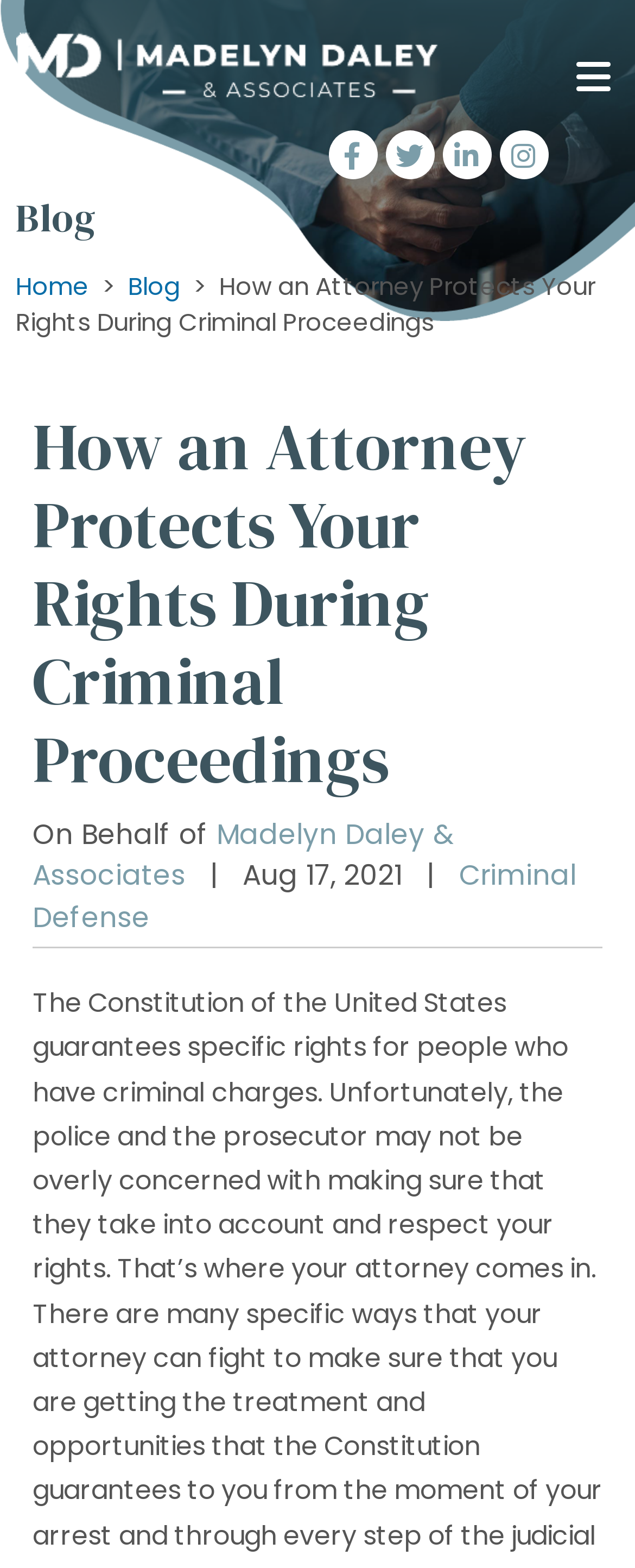Given the element description Home, identify the bounding box coordinates for the UI element on the webpage screenshot. The format should be (top-left x, top-left y, bottom-right x, bottom-right y), with values between 0 and 1.

[0.025, 0.171, 0.14, 0.193]